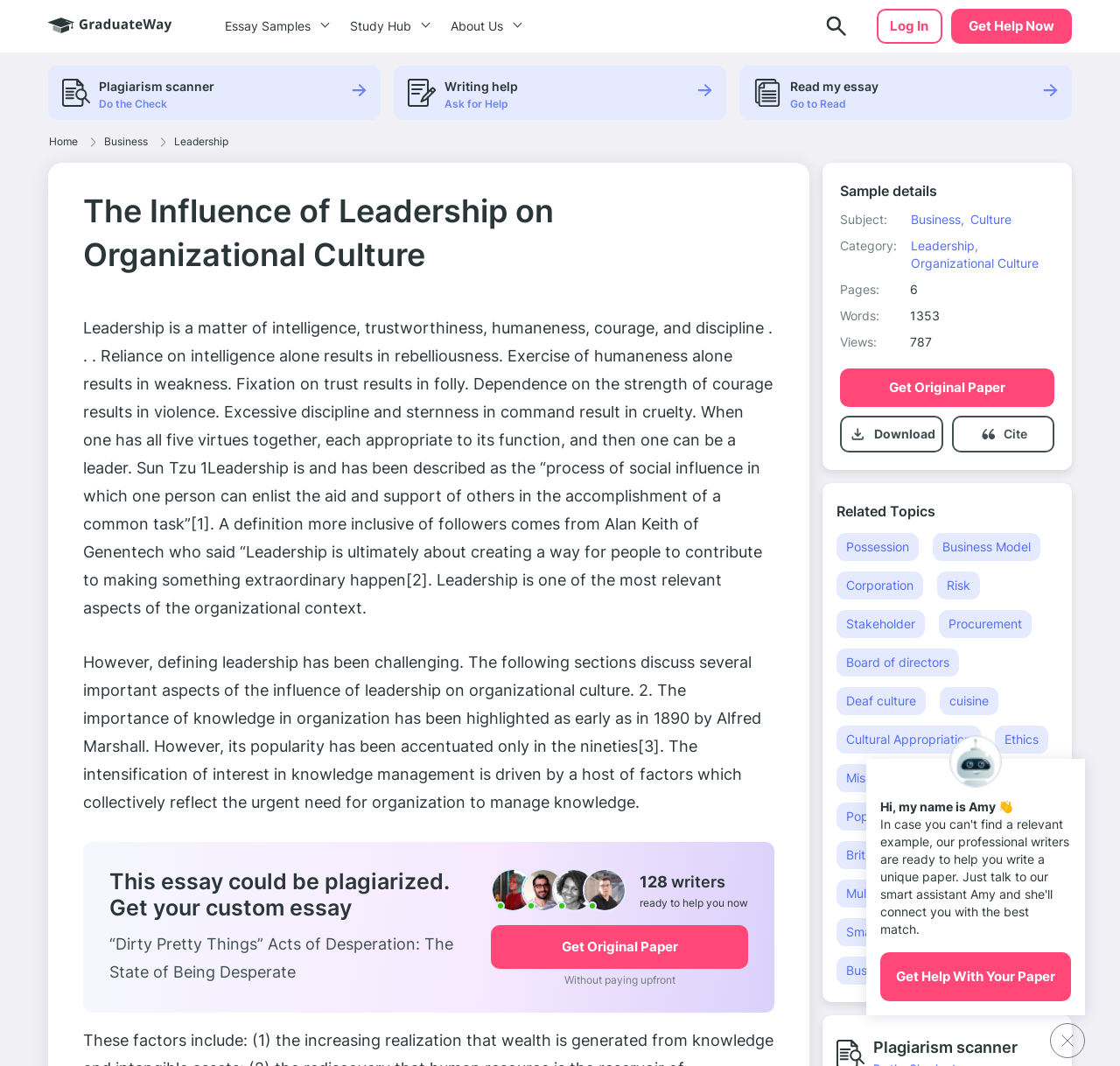Select the bounding box coordinates of the element I need to click to carry out the following instruction: "Click the 'Read my essay' button".

[0.705, 0.074, 0.784, 0.088]